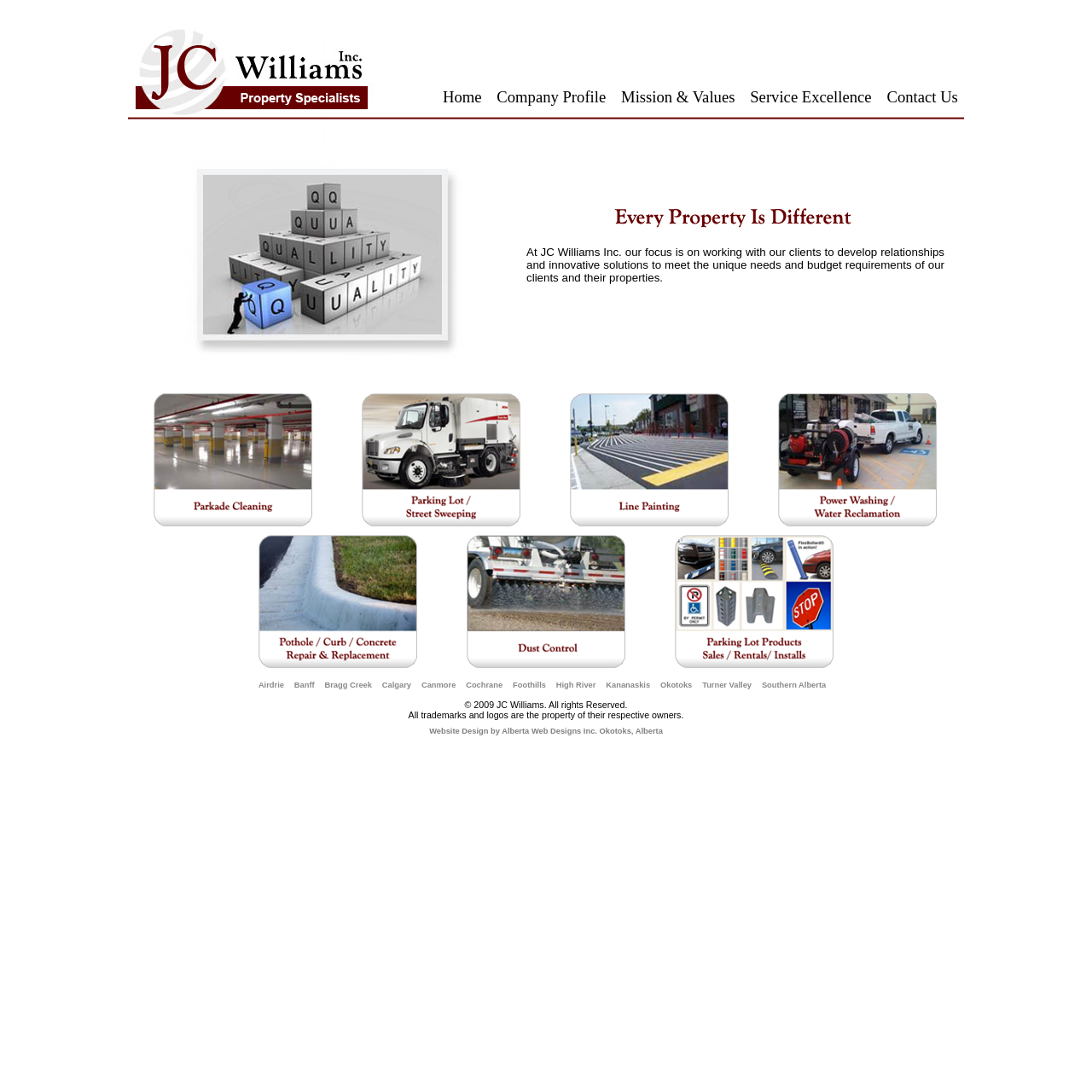Analyze the image and answer the question with as much detail as possible: 
What is the focus of JC Williams Inc.?

According to the webpage, JC Williams Inc. focuses on working with their clients to develop relationships and innovative solutions to meet the unique needs and budget requirements of their clients and their properties.